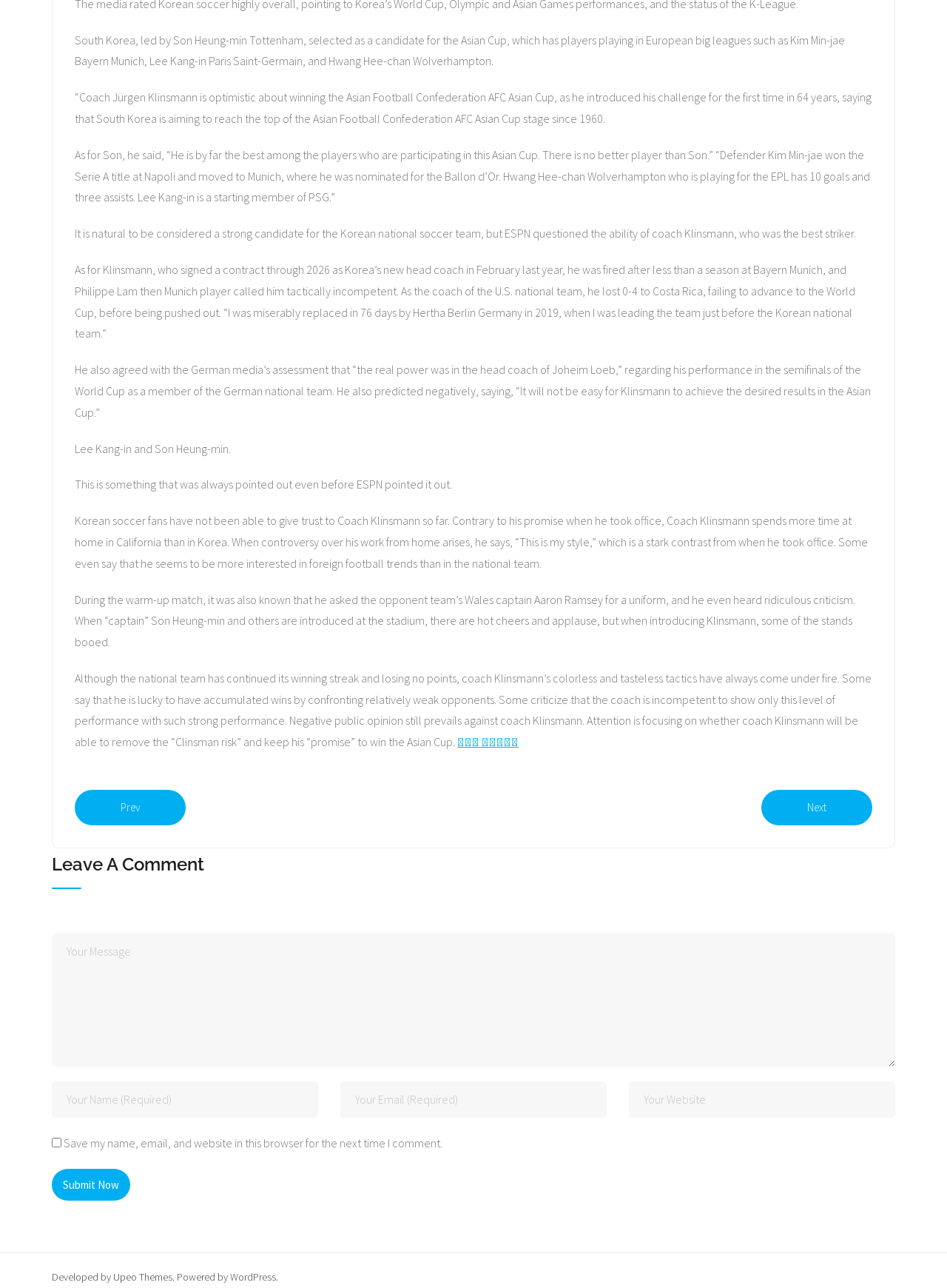Identify the bounding box coordinates for the UI element described as follows: "Wants". Ensure the coordinates are four float numbers between 0 and 1, formatted as [left, top, right, bottom].

None